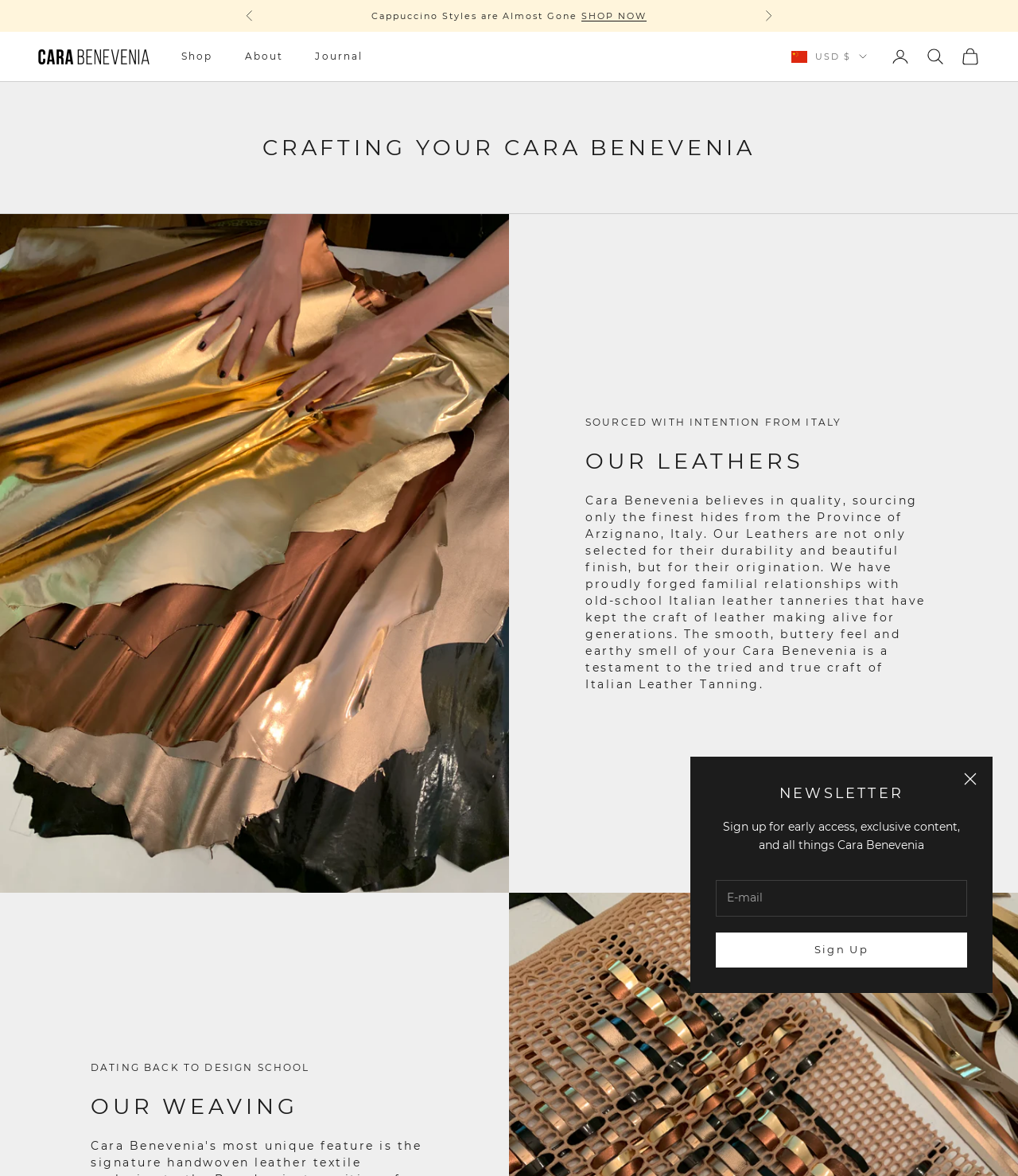Specify the bounding box coordinates of the area that needs to be clicked to achieve the following instruction: "Click SHOP NOW link".

[0.571, 0.009, 0.635, 0.018]